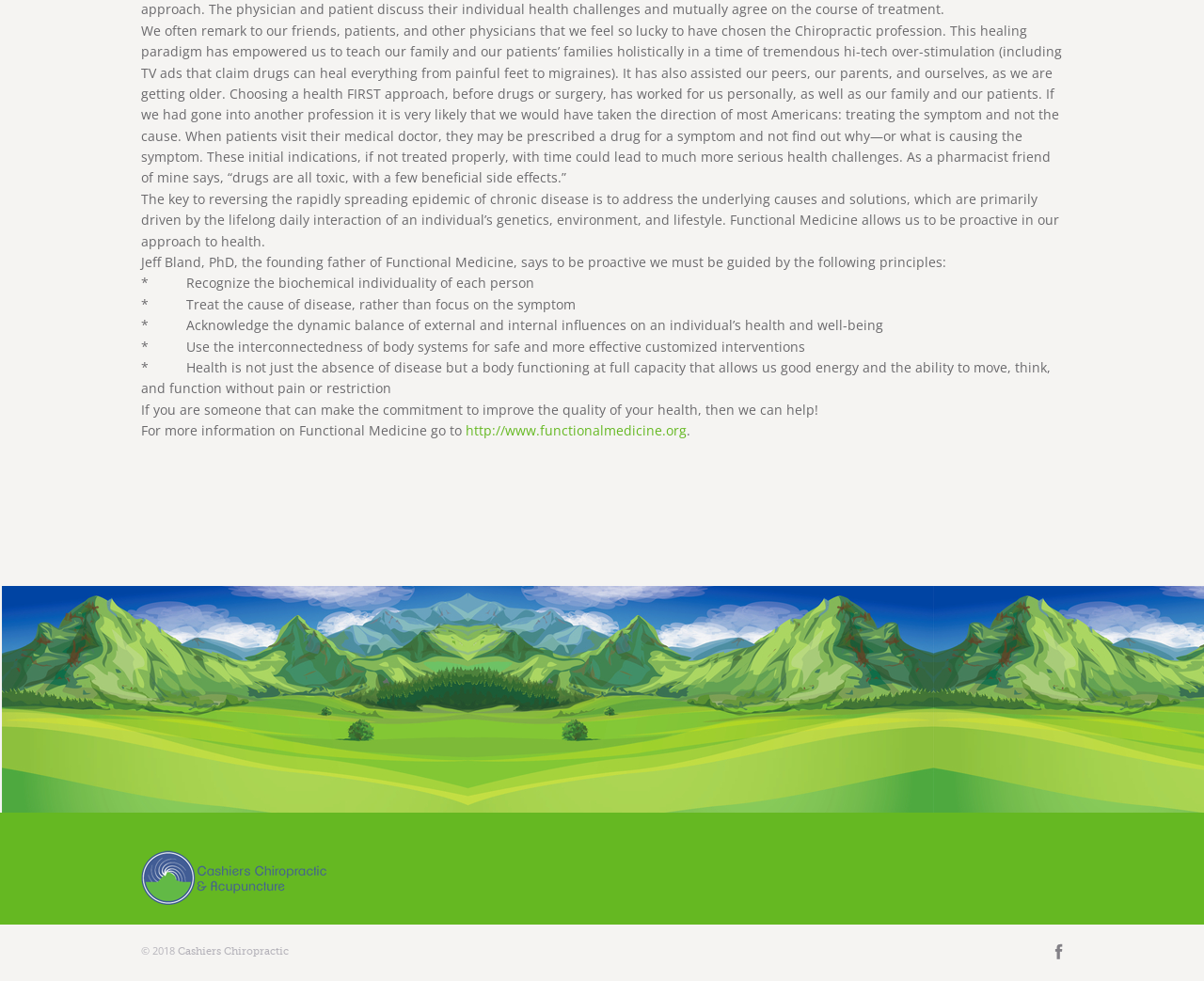Based on the element description http://www.functionalmedicine.org, identify the bounding box of the UI element in the given webpage screenshot. The coordinates should be in the format (top-left x, top-left y, bottom-right x, bottom-right y) and must be between 0 and 1.

[0.387, 0.43, 0.57, 0.448]